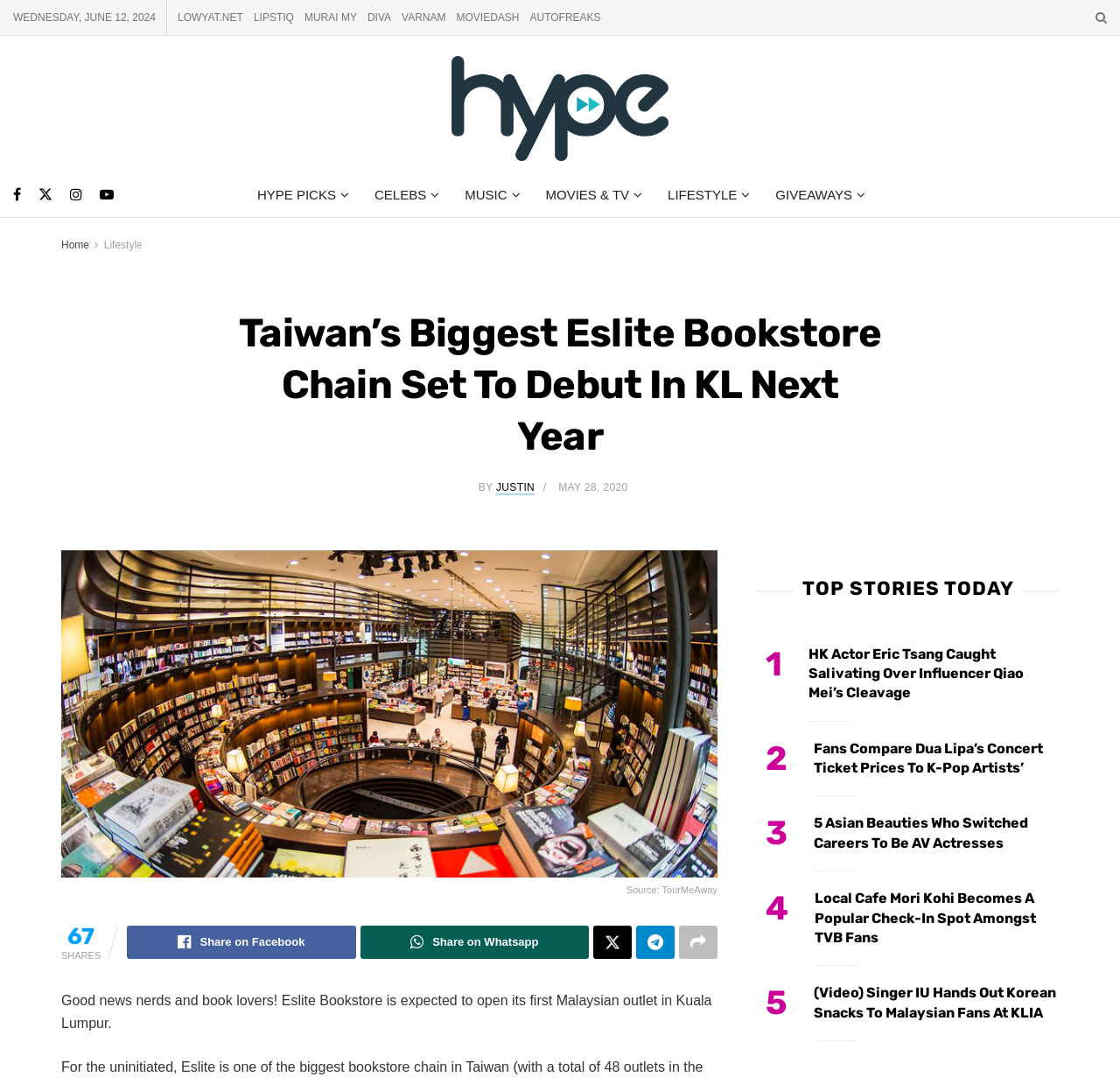Can you extract the headline from the webpage for me?

Taiwan’s Biggest Eslite Bookstore Chain Set To Debut In KL Next Year